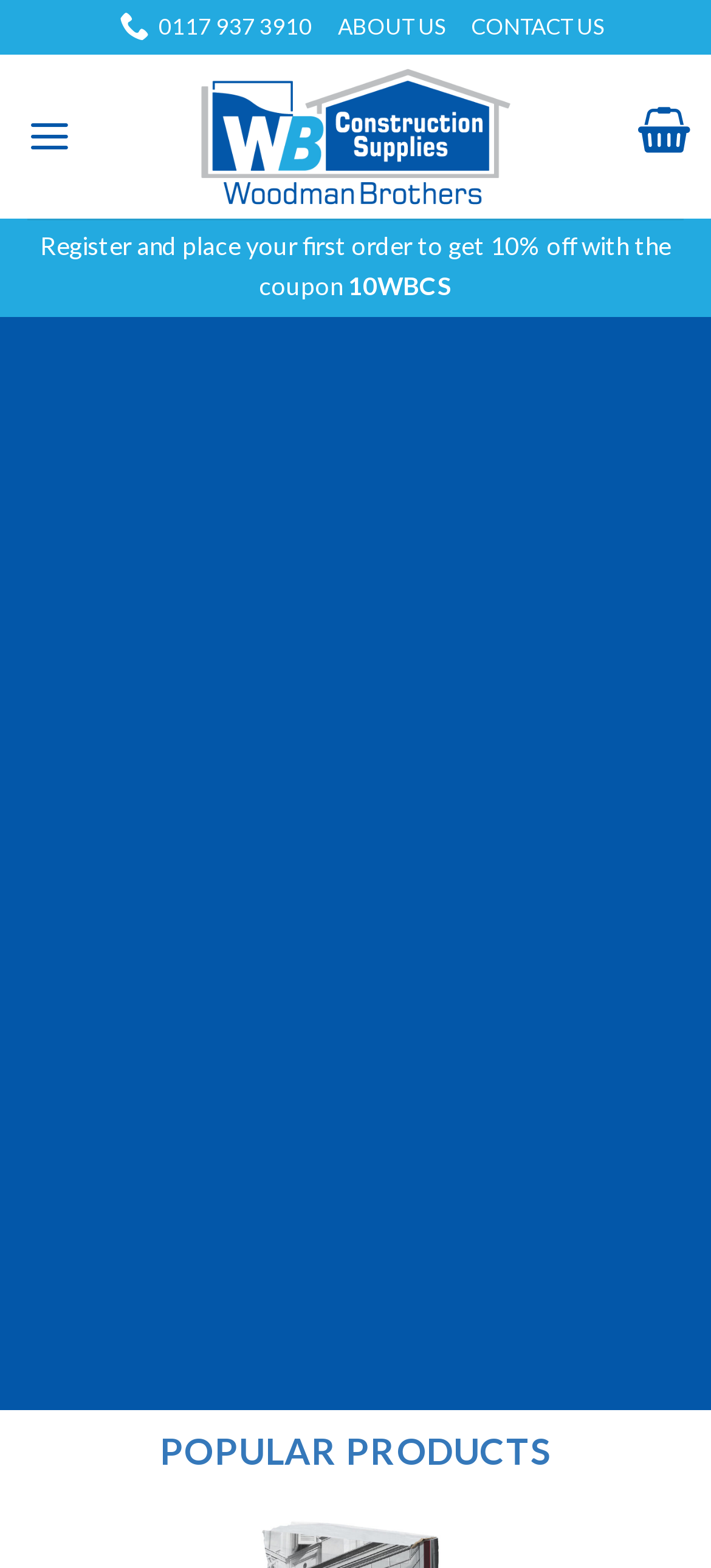What is the coupon code for 10% off?
Can you provide an in-depth and detailed response to the question?

I found the coupon code by looking at the promotional text on the webpage, which says 'Register and place your first order to get 10% off with the coupon'. Below this text, I saw a static text element with the code '10WBCS', which is likely the coupon code to be used for the 10% discount.